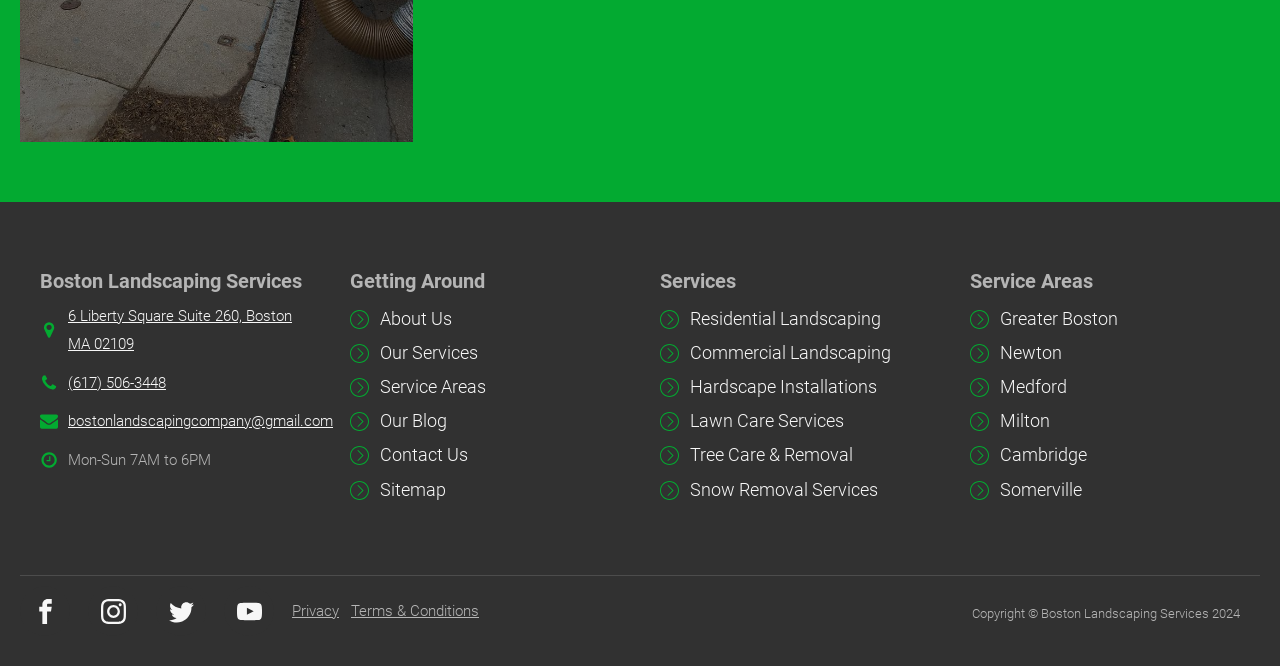Based on the provided description, "FOM: Re: Towards a Consensus?", find the bounding box of the corresponding UI element in the screenshot.

None